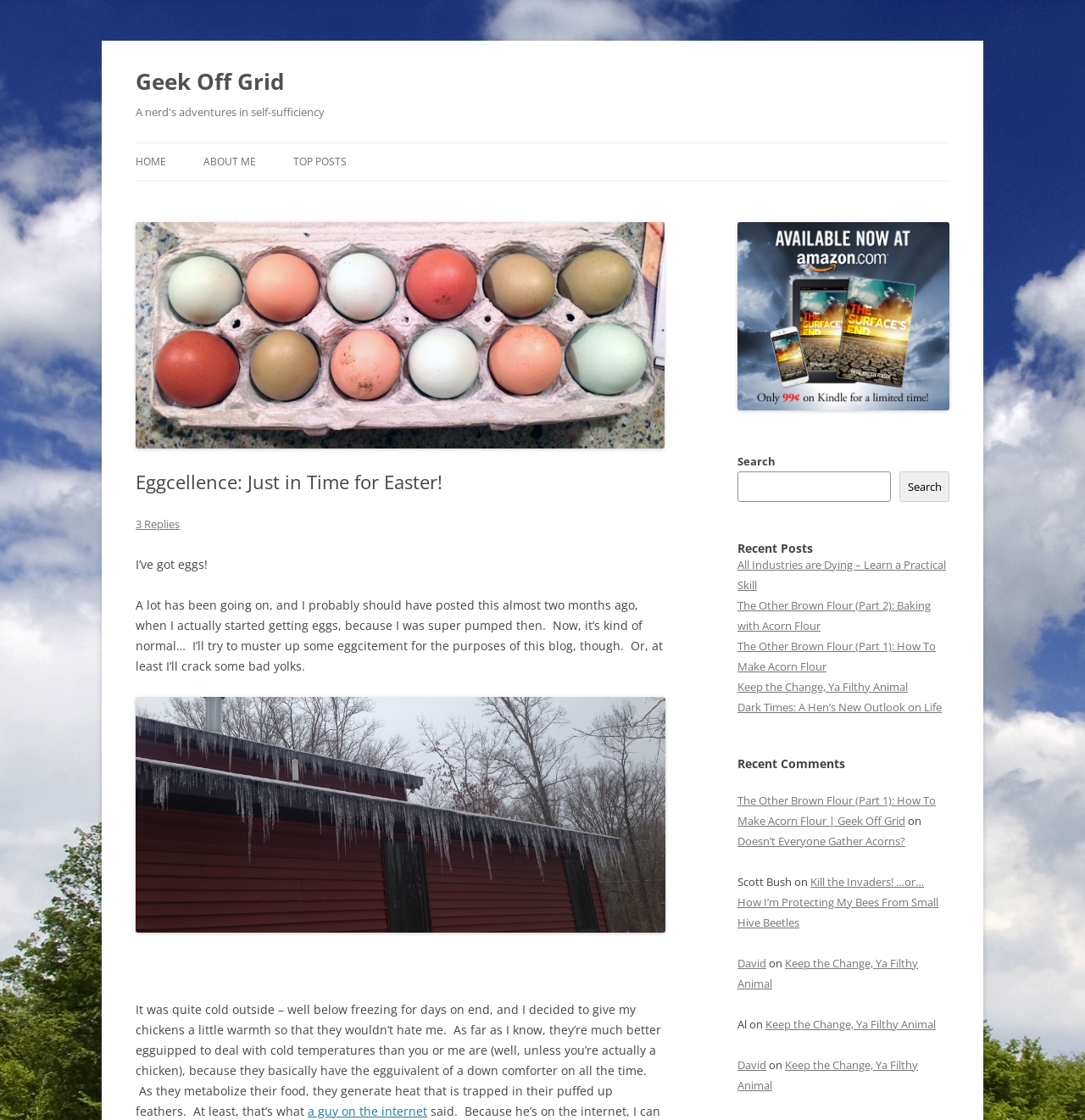Provide the bounding box coordinates for the area that should be clicked to complete the instruction: "Click on the 'HOME' link".

[0.125, 0.128, 0.153, 0.161]